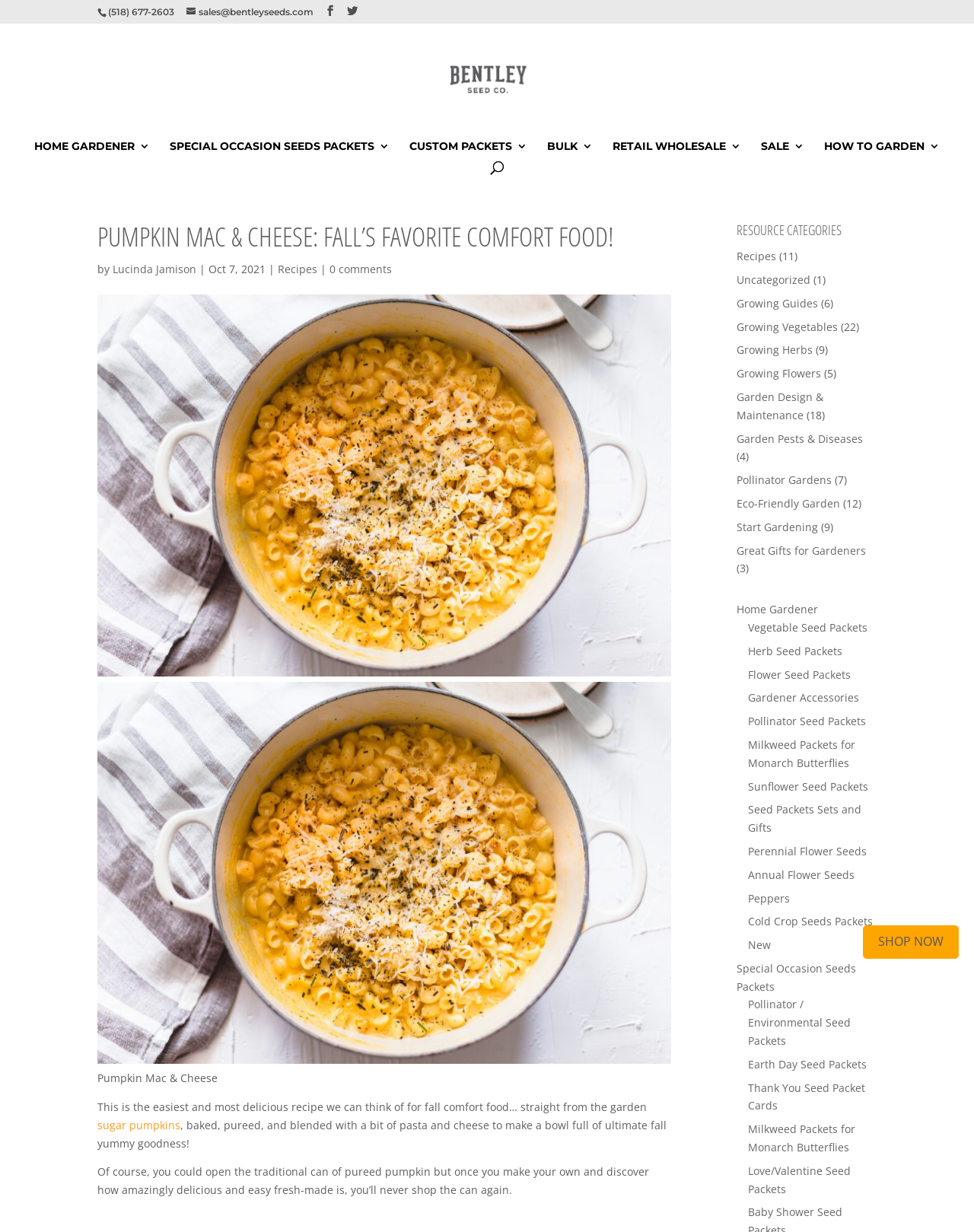What is the name of the author of the recipe?
By examining the image, provide a one-word or phrase answer.

Lucinda Jamison